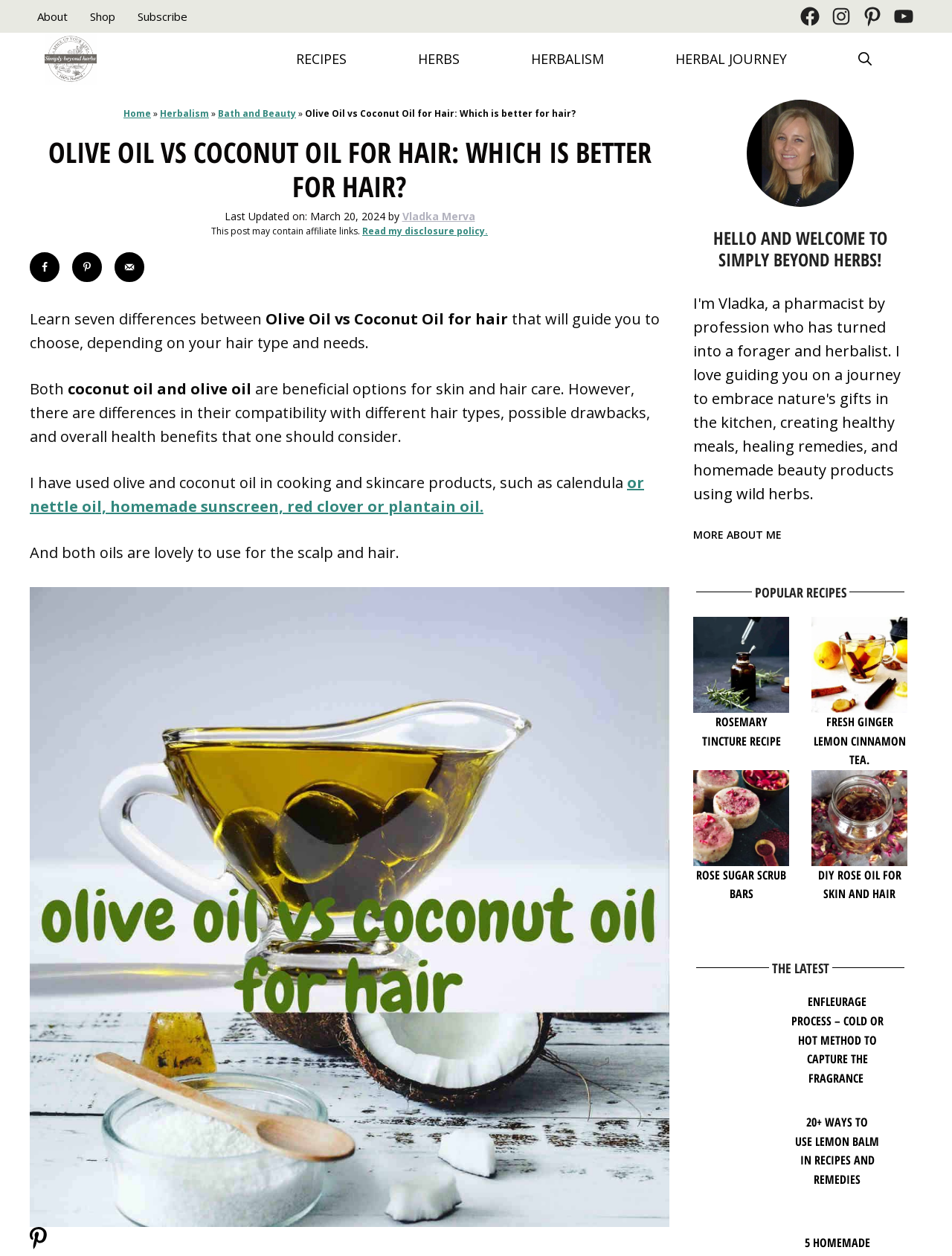What are the two options for hair care discussed on this webpage?
Answer the question with as much detail as possible.

I found this information by reading the introductory text on the webpage, which mentions that both olive oil and coconut oil are beneficial options for skin and hair care, but have differences in their compatibility with different hair types.